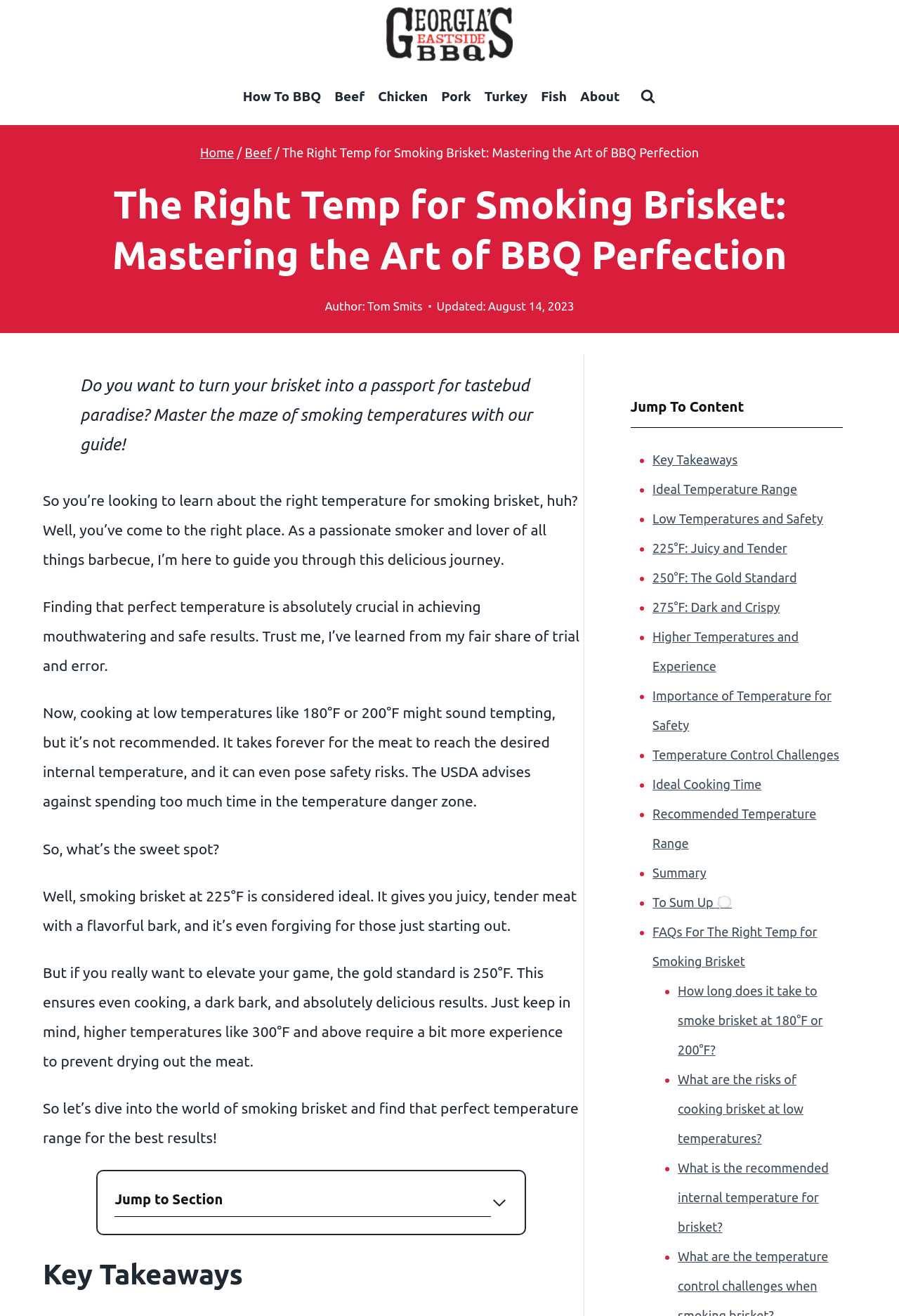Reply to the question below using a single word or brief phrase:
What is the author's name?

Tom Smits